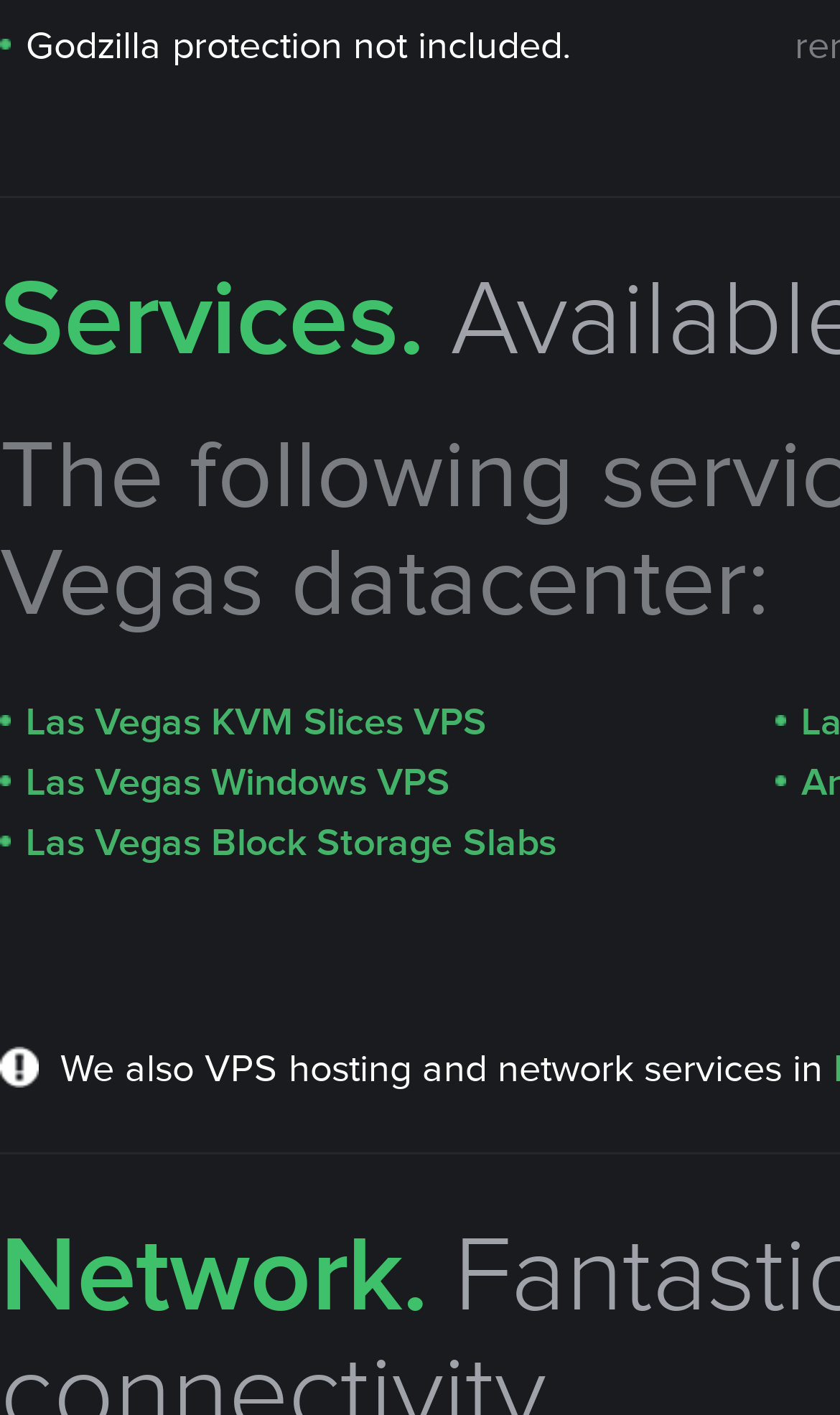Determine the bounding box for the described HTML element: "Las Vegas Windows VPS". Ensure the coordinates are four float numbers between 0 and 1 in the format [left, top, right, bottom].

[0.031, 0.537, 0.536, 0.569]